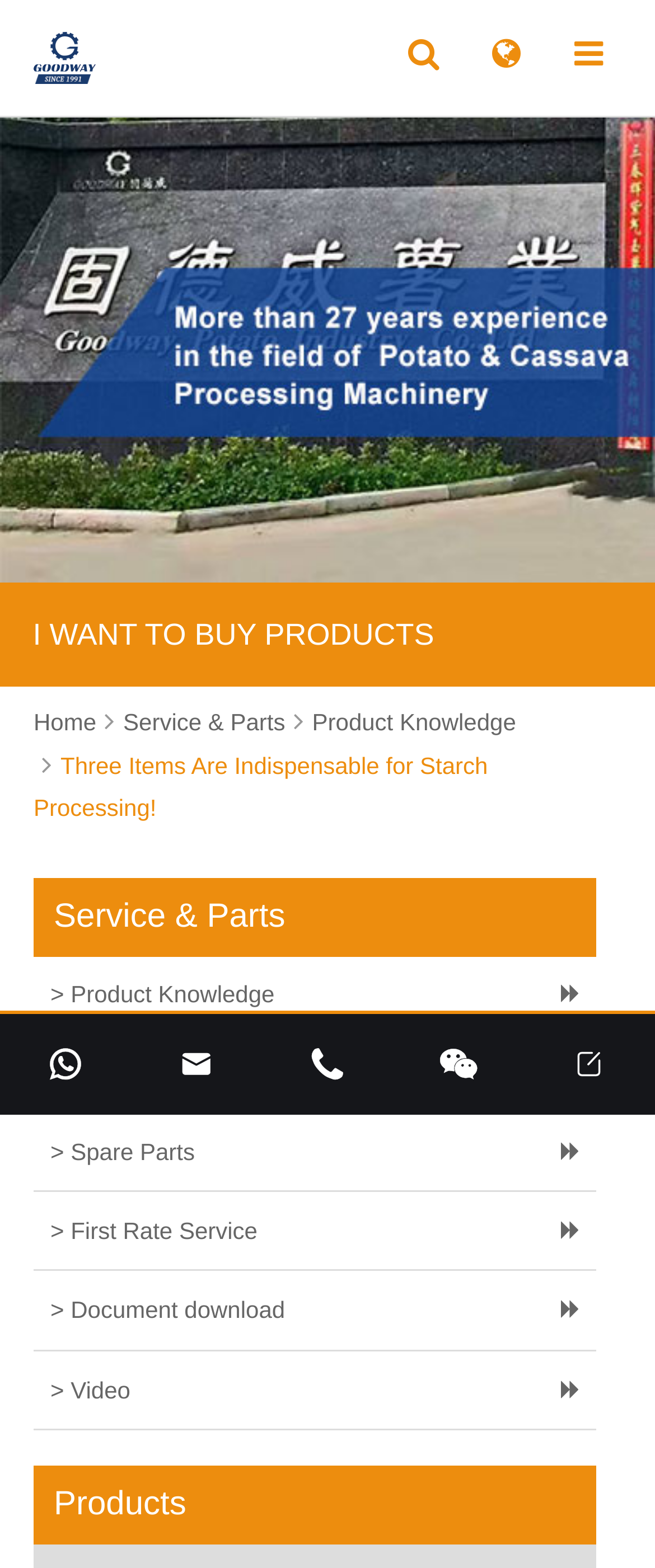Please specify the bounding box coordinates of the area that should be clicked to accomplish the following instruction: "Go to the product knowledge page". The coordinates should consist of four float numbers between 0 and 1, i.e., [left, top, right, bottom].

[0.477, 0.452, 0.788, 0.469]